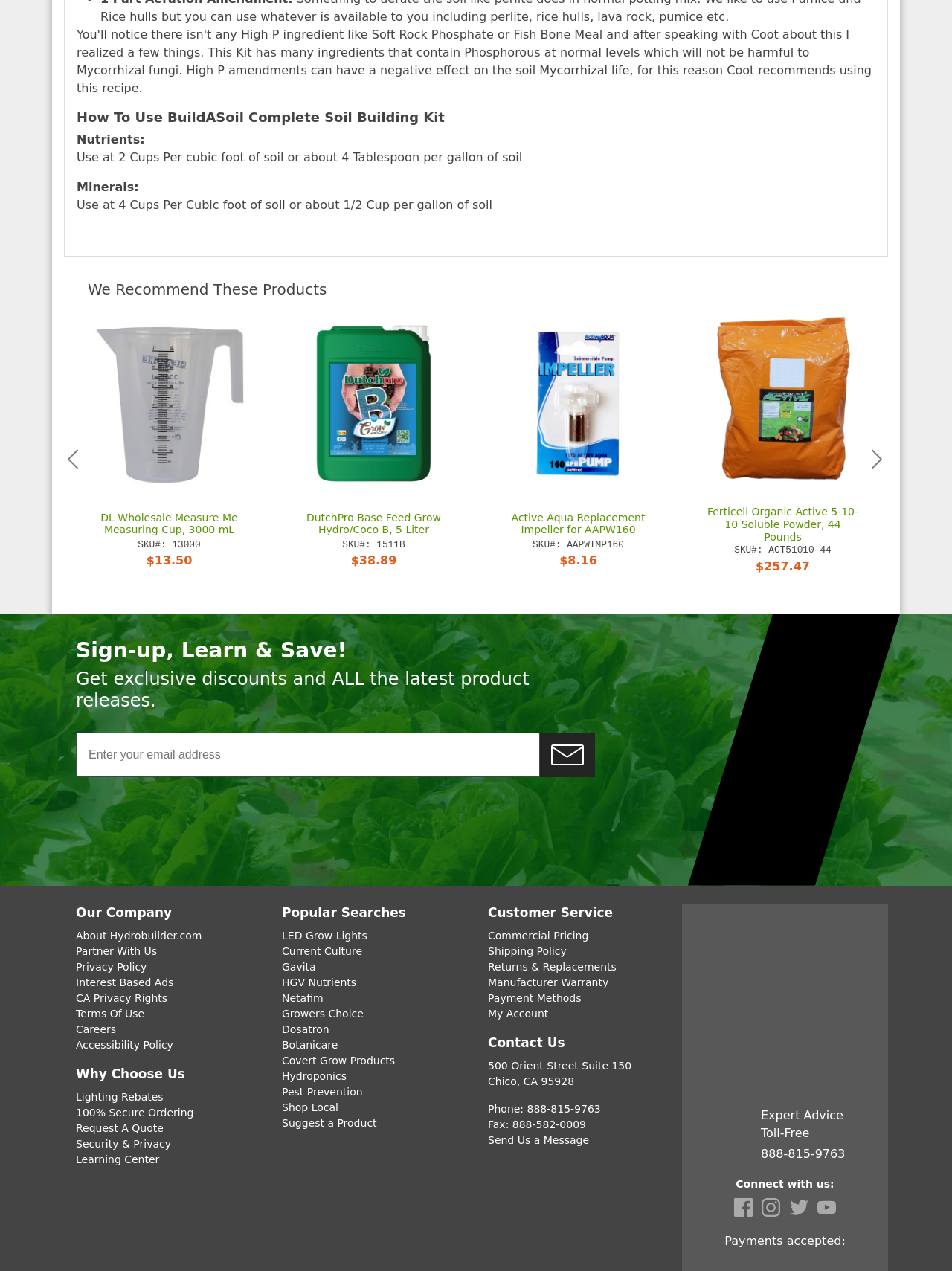Determine the coordinates of the bounding box for the clickable area needed to execute this instruction: "Subscribe to the newsletter".

[0.567, 0.576, 0.625, 0.611]